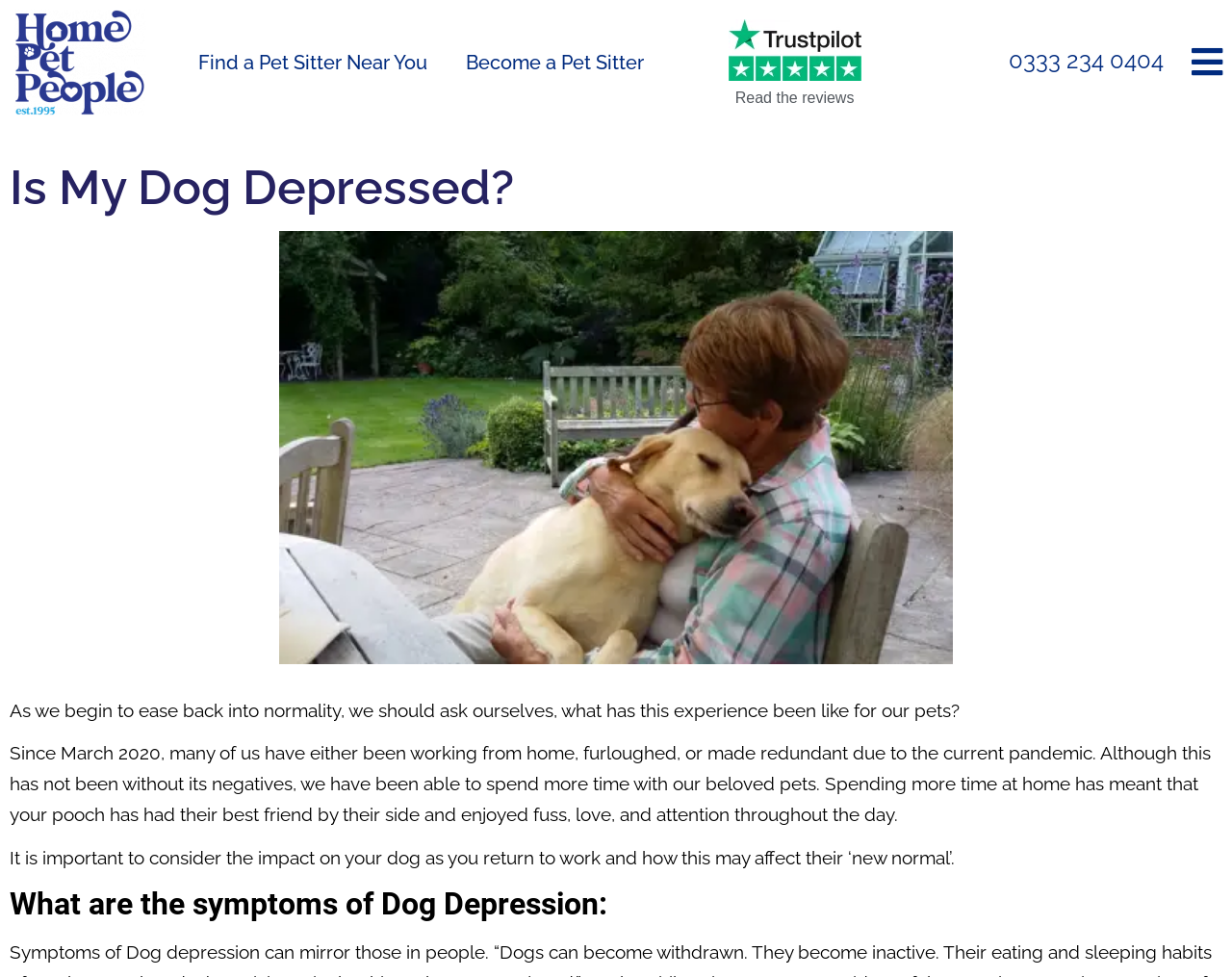What is the purpose of the link 'Find a Pet Sitter Near You'?
Using the image as a reference, deliver a detailed and thorough answer to the question.

I inferred the purpose of the link by reading the text 'Find a Pet Sitter Near You' and understanding that it is a call-to-action to find a pet sitter, likely for people who need someone to take care of their pets while they are away.